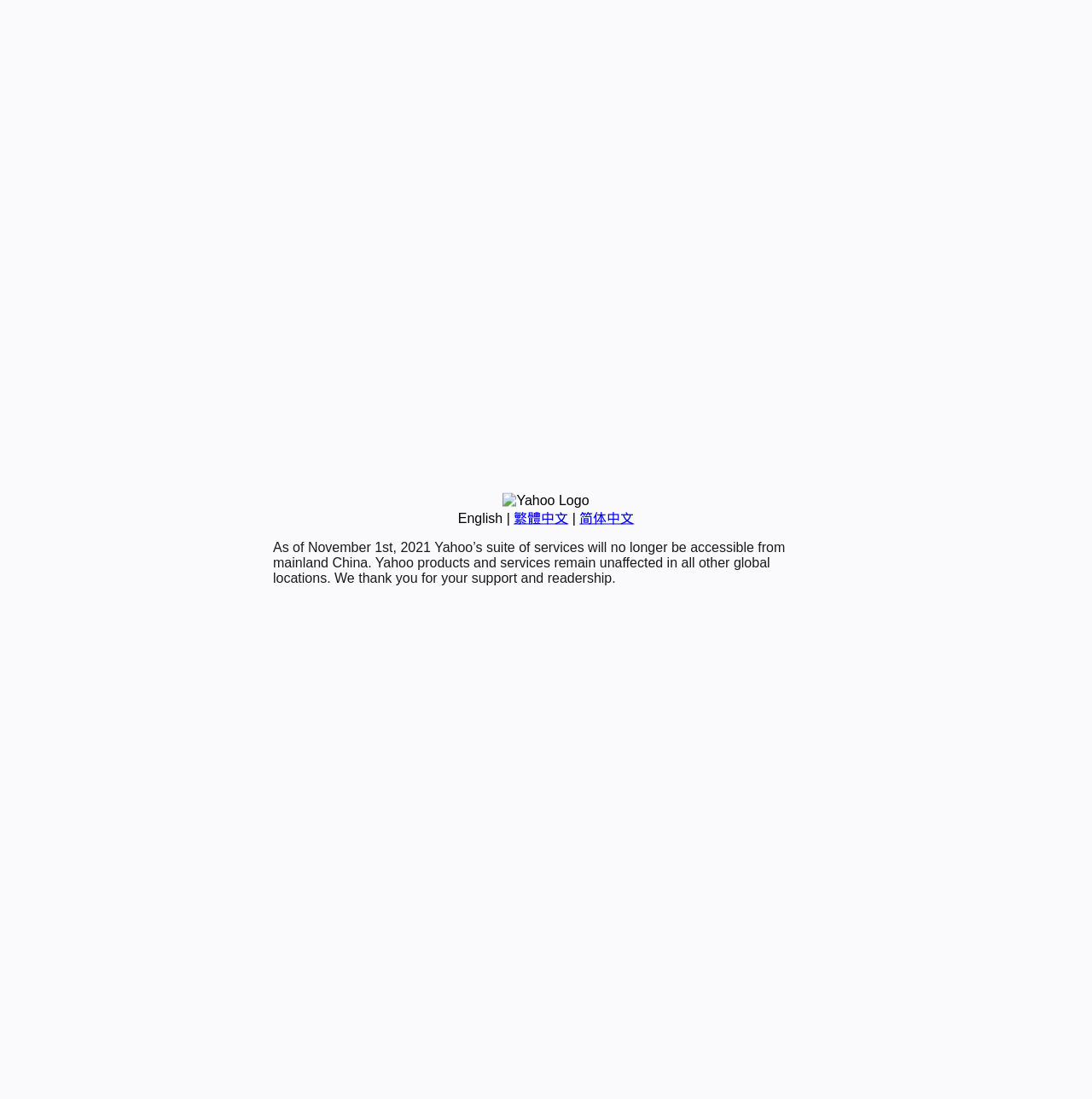Find the bounding box of the UI element described as: "繁體中文". The bounding box coordinates should be given as four float values between 0 and 1, i.e., [left, top, right, bottom].

[0.47, 0.465, 0.52, 0.478]